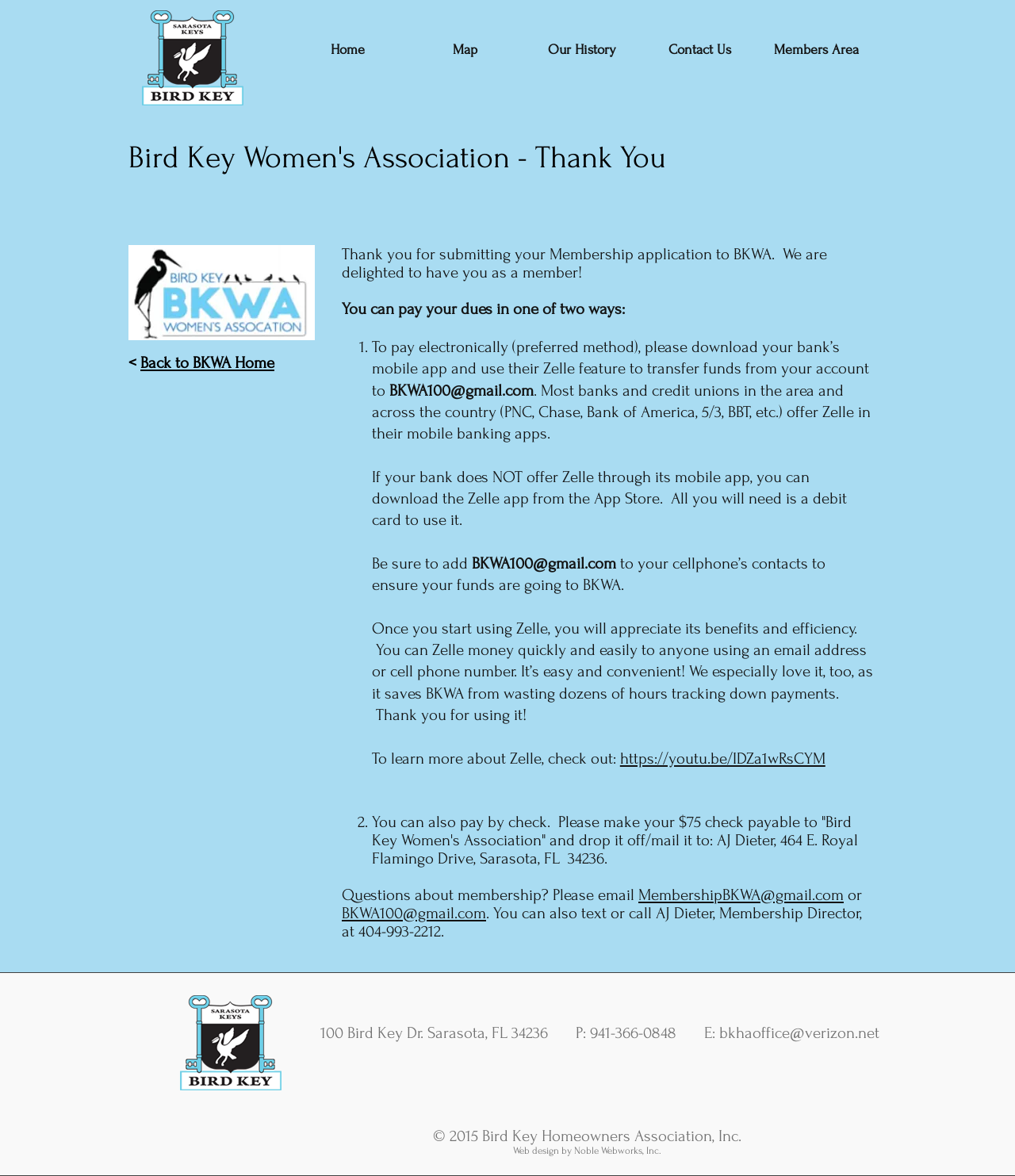Please determine the bounding box coordinates of the area that needs to be clicked to complete this task: 'Contact Membership Director'. The coordinates must be four float numbers between 0 and 1, formatted as [left, top, right, bottom].

[0.629, 0.753, 0.831, 0.768]